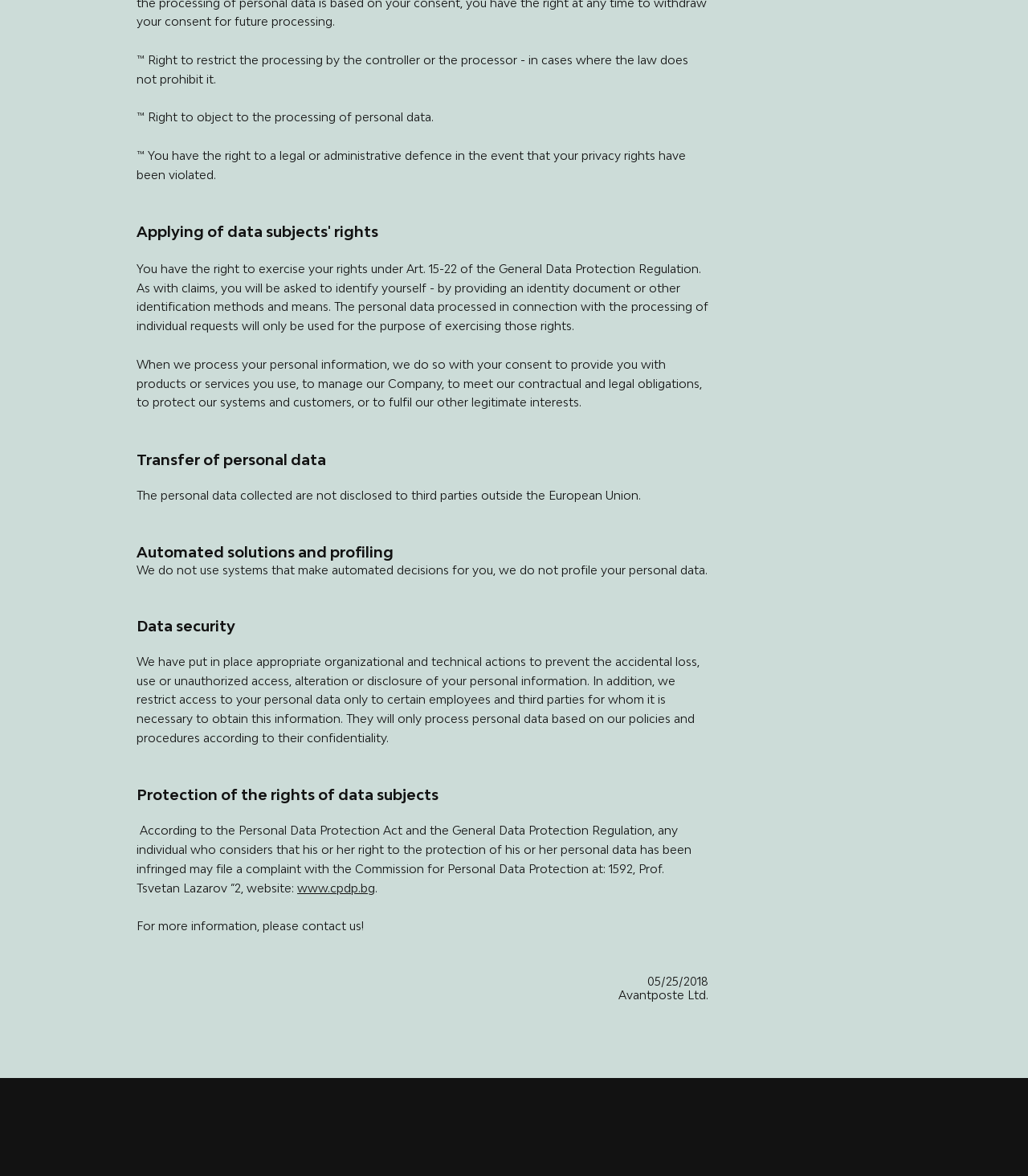Bounding box coordinates are to be given in the format (top-left x, top-left y, bottom-right x, bottom-right y). All values must be floating point numbers between 0 and 1. Provide the bounding box coordinate for the UI element described as: Terms & Conditions

[0.789, 0.945, 0.843, 0.966]